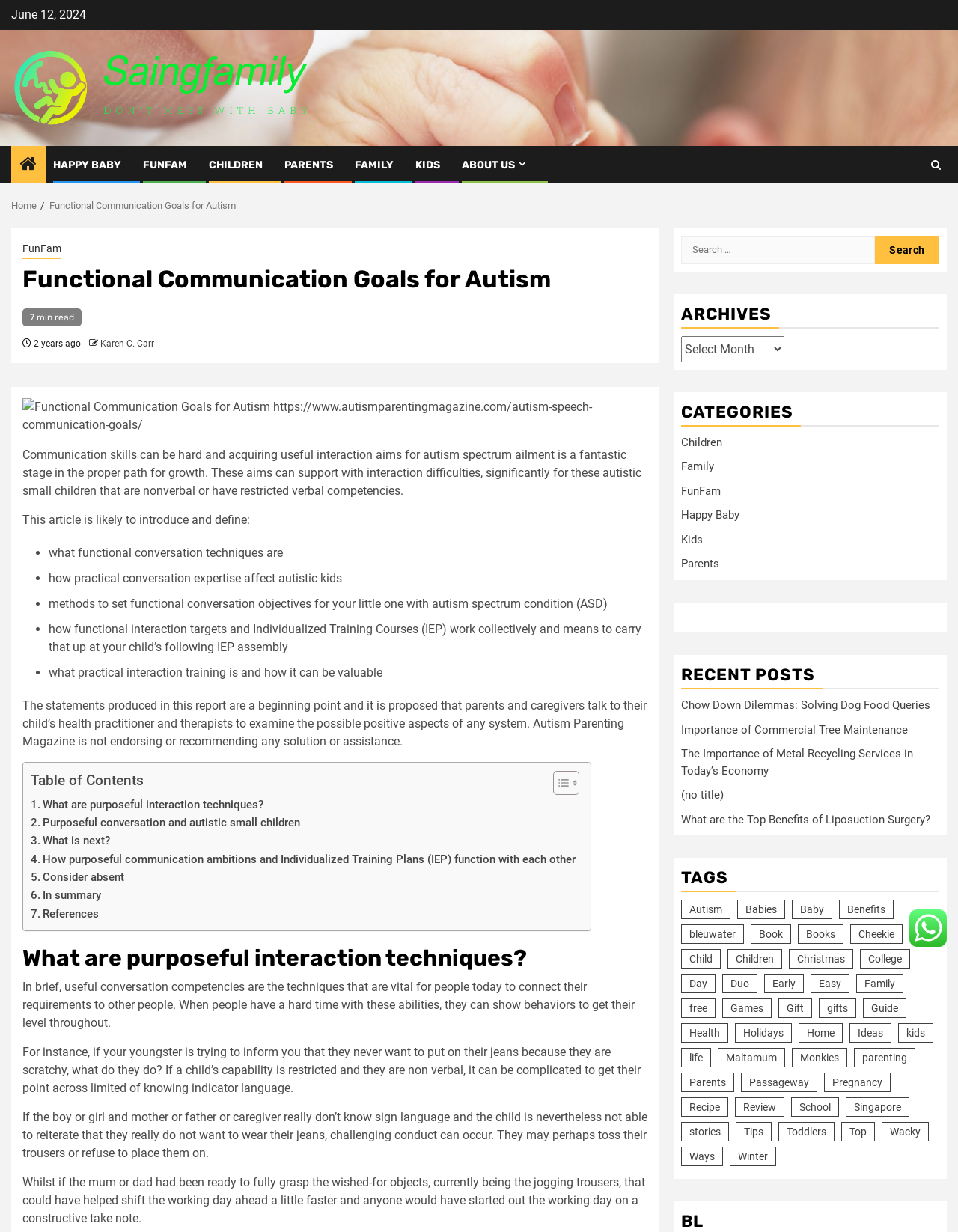What is the topic of this article?
Utilize the information in the image to give a detailed answer to the question.

Based on the webpage content, the topic of this article is about functional communication goals for autism, which is evident from the heading 'Functional Communication Goals for Autism' and the subsequent text that discusses the importance of communication skills for autistic children.